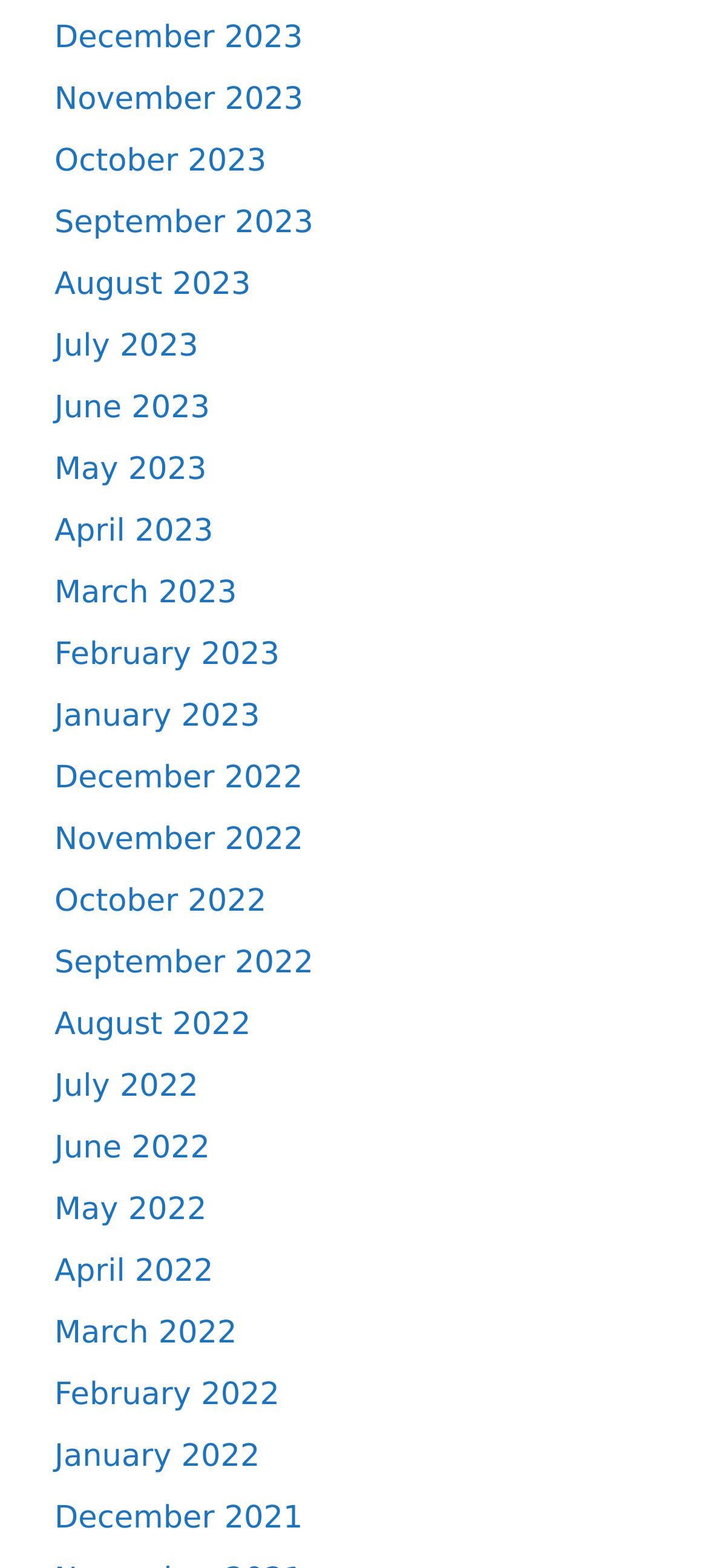What is the vertical position of the link 'June 2023'?
Using the image as a reference, answer the question in detail.

By comparing the y1 and y2 coordinates of the link 'June 2023' with the other links, I can determine that it is located above the middle of the webpage.